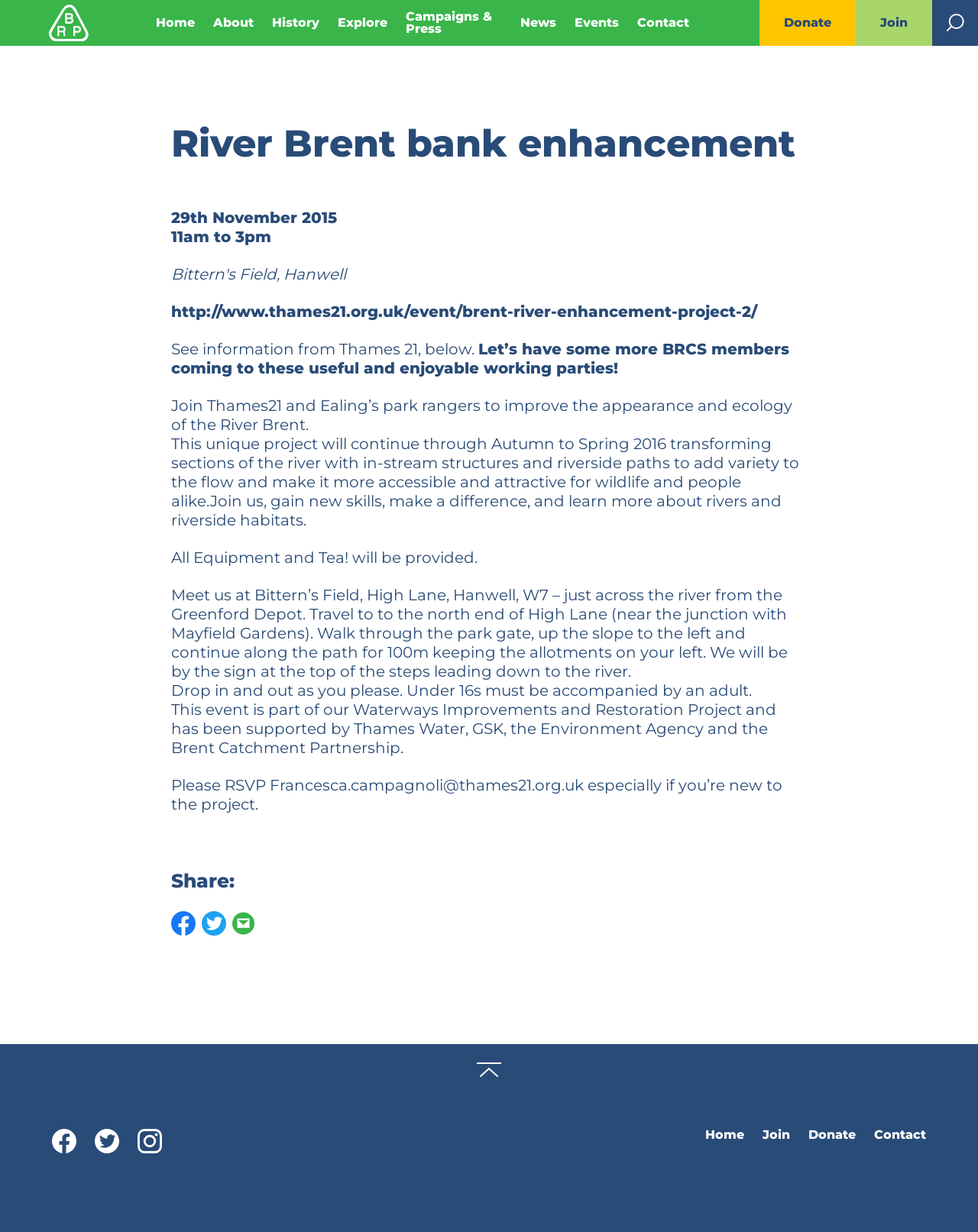What is the date of the event?
From the screenshot, provide a brief answer in one word or phrase.

29th November 2015